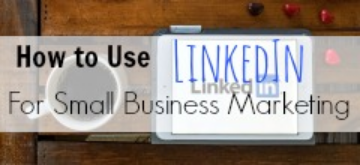Explain the image thoroughly, highlighting all key elements.

The image features a modern design promoting a guide on leveraging LinkedIn for small business marketing. The text prominently displays "How to Use" in a clean, bold font, while "LINKEDIN" stands out in vibrant blue, emphasizing its importance. Below, "For Small Business Marketing" complements the title in a sleek, understated style. The background conveys a warm, inviting atmosphere with a textured wooden surface, suggesting a productive workspace. A coffee mug and decorative items add a personal touch, enhancing the overall appeal for small business owners looking to utilize LinkedIn effectively.